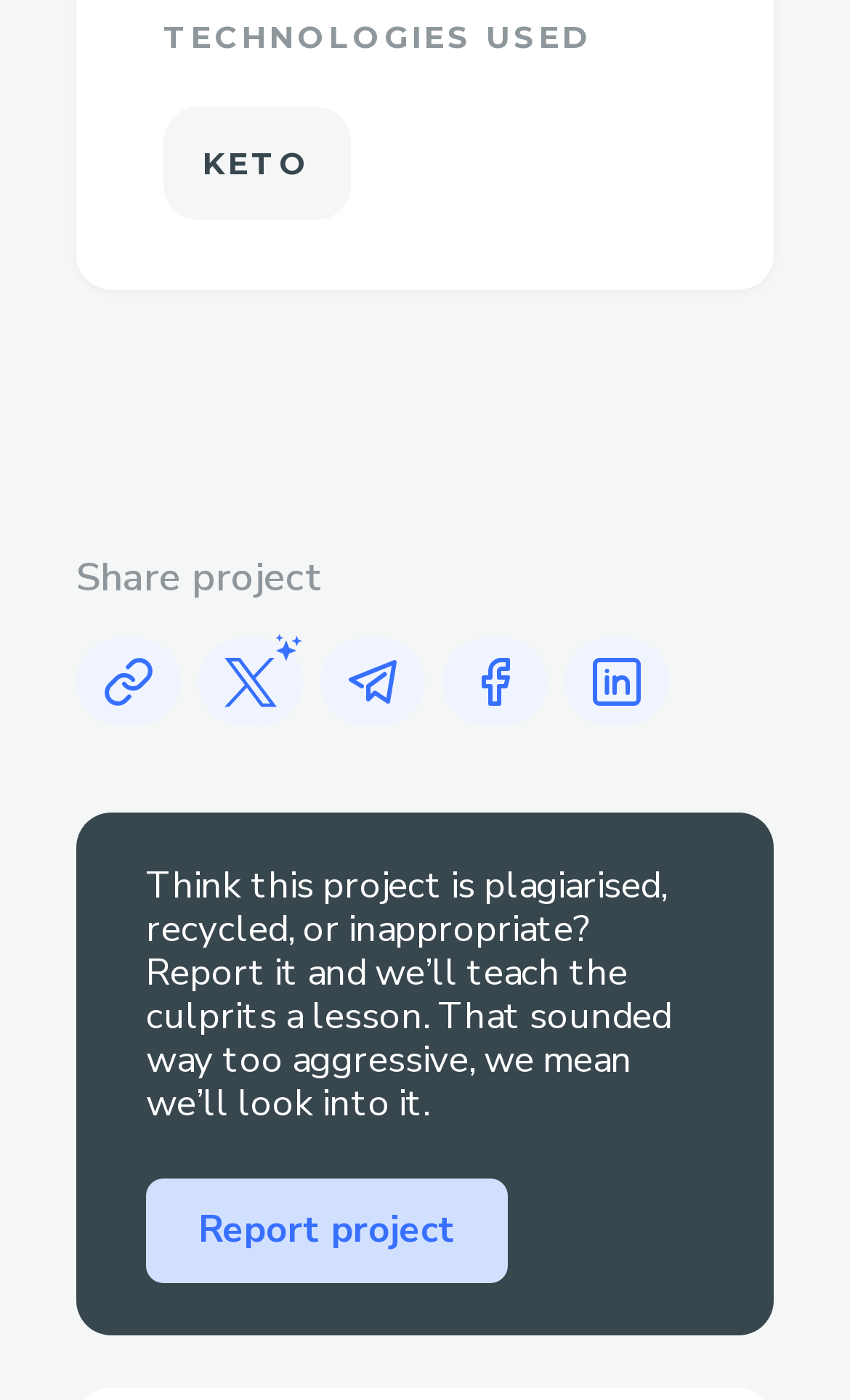Based on the image, please respond to the question with as much detail as possible:
What is the purpose of the 'Report project' button?

The 'Report project' button is used to report the project if it is plagiarised, recycled, or inappropriate, as mentioned in the StaticText element with the text 'Think this project is plagiarised, recycled, or inappropriate? Report it and we’ll teach the culprits a lesson...'.